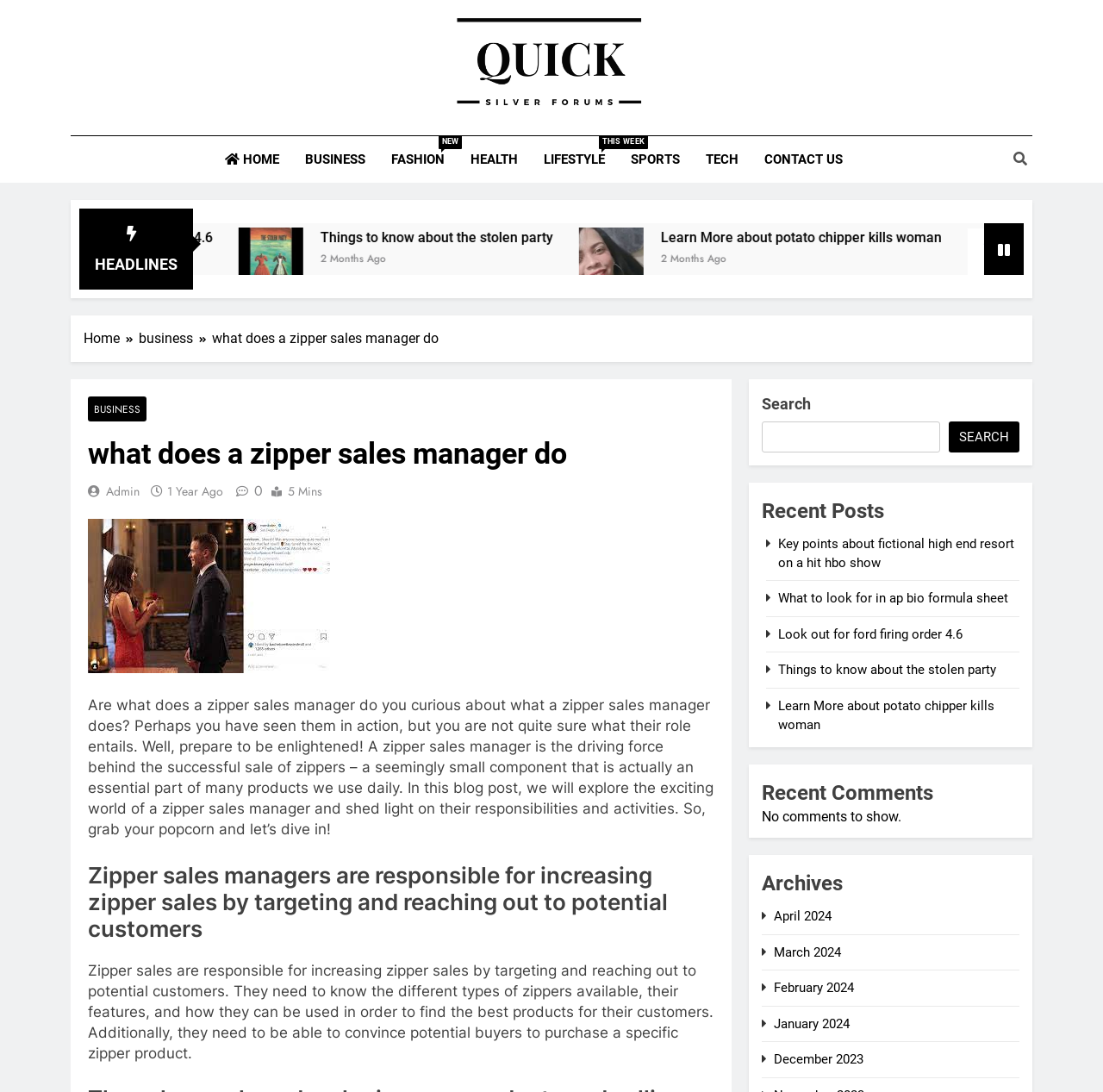Please locate the bounding box coordinates for the element that should be clicked to achieve the following instruction: "Read the article about 'what does a zipper sales manager do'". Ensure the coordinates are given as four float numbers between 0 and 1, i.e., [left, top, right, bottom].

[0.08, 0.401, 0.648, 0.428]